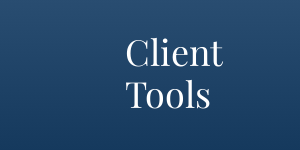What type of resources might be found in the 'Client Tools' section?
Please respond to the question thoroughly and include all relevant details.

Based on the caption, the 'Client Tools' section is likely to contain various utilities or informational resources designed to assist clients in navigating legal or financial processes, particularly in relation to bankruptcy guidance.